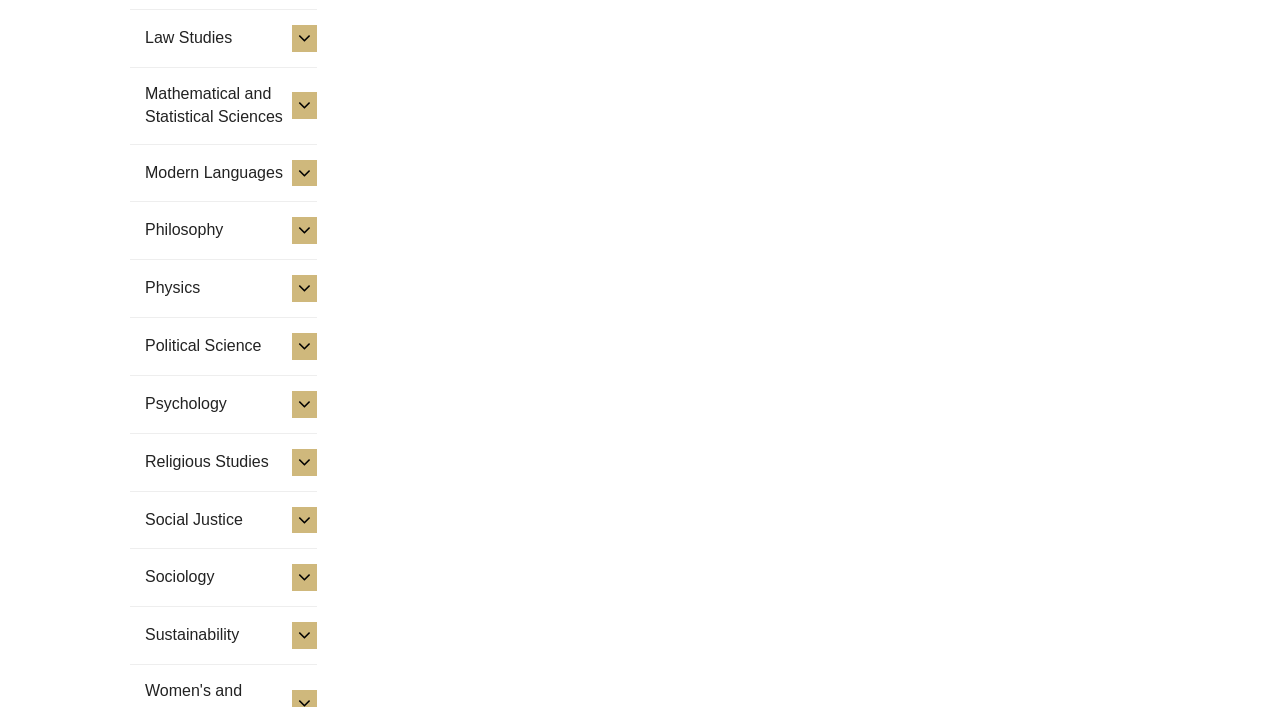Please identify the bounding box coordinates of the element that needs to be clicked to execute the following command: "Explore Modern Languages". Provide the bounding box using four float numbers between 0 and 1, formatted as [left, top, right, bottom].

[0.113, 0.229, 0.221, 0.261]